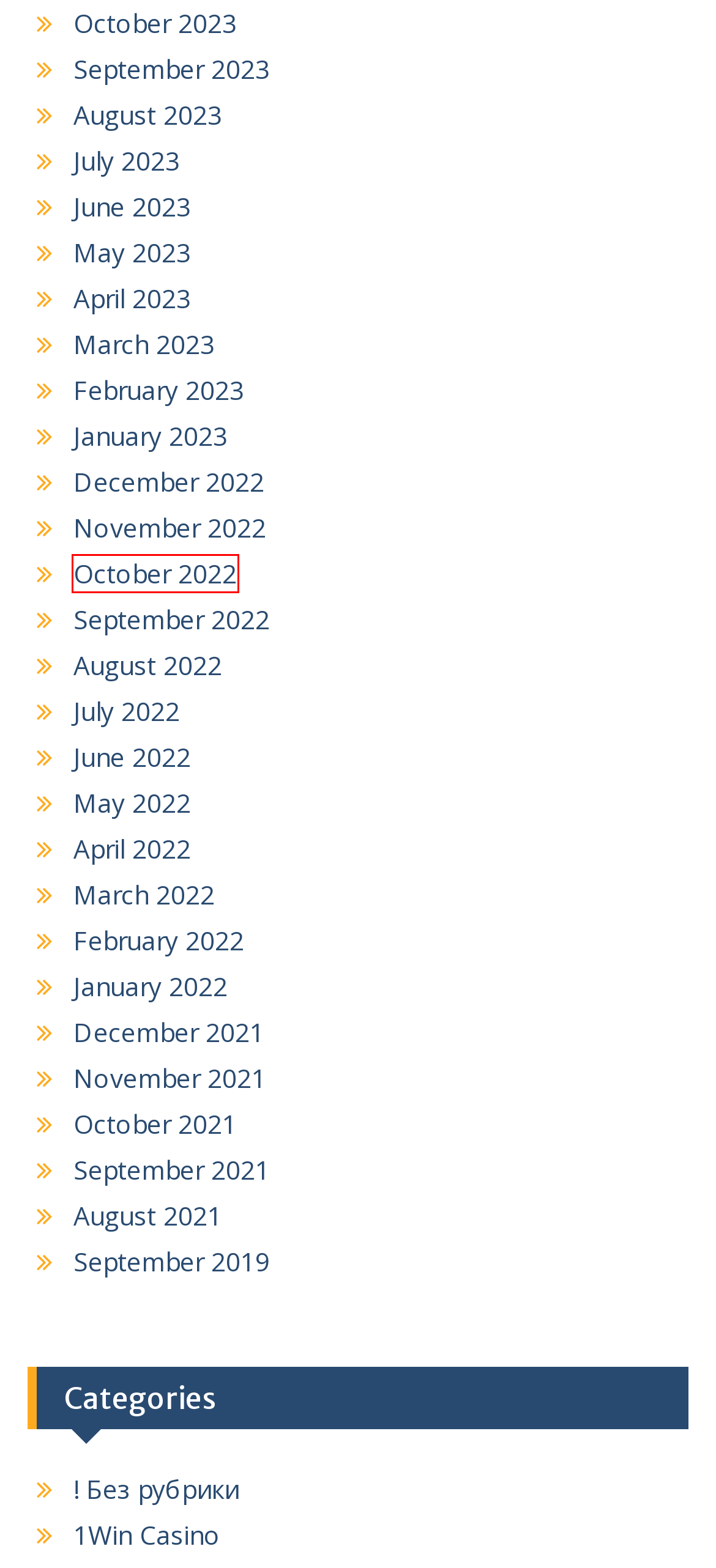After examining the screenshot of a webpage with a red bounding box, choose the most accurate webpage description that corresponds to the new page after clicking the element inside the red box. Here are the candidates:
A. October 2022 – Altab Hossain PTTI
B. March 2023 – Altab Hossain PTTI
C. ! Без рубрики – Altab Hossain PTTI
D. August 2022 – Altab Hossain PTTI
E. May 2022 – Altab Hossain PTTI
F. January 2022 – Altab Hossain PTTI
G. February 2023 – Altab Hossain PTTI
H. January 2023 – Altab Hossain PTTI

A